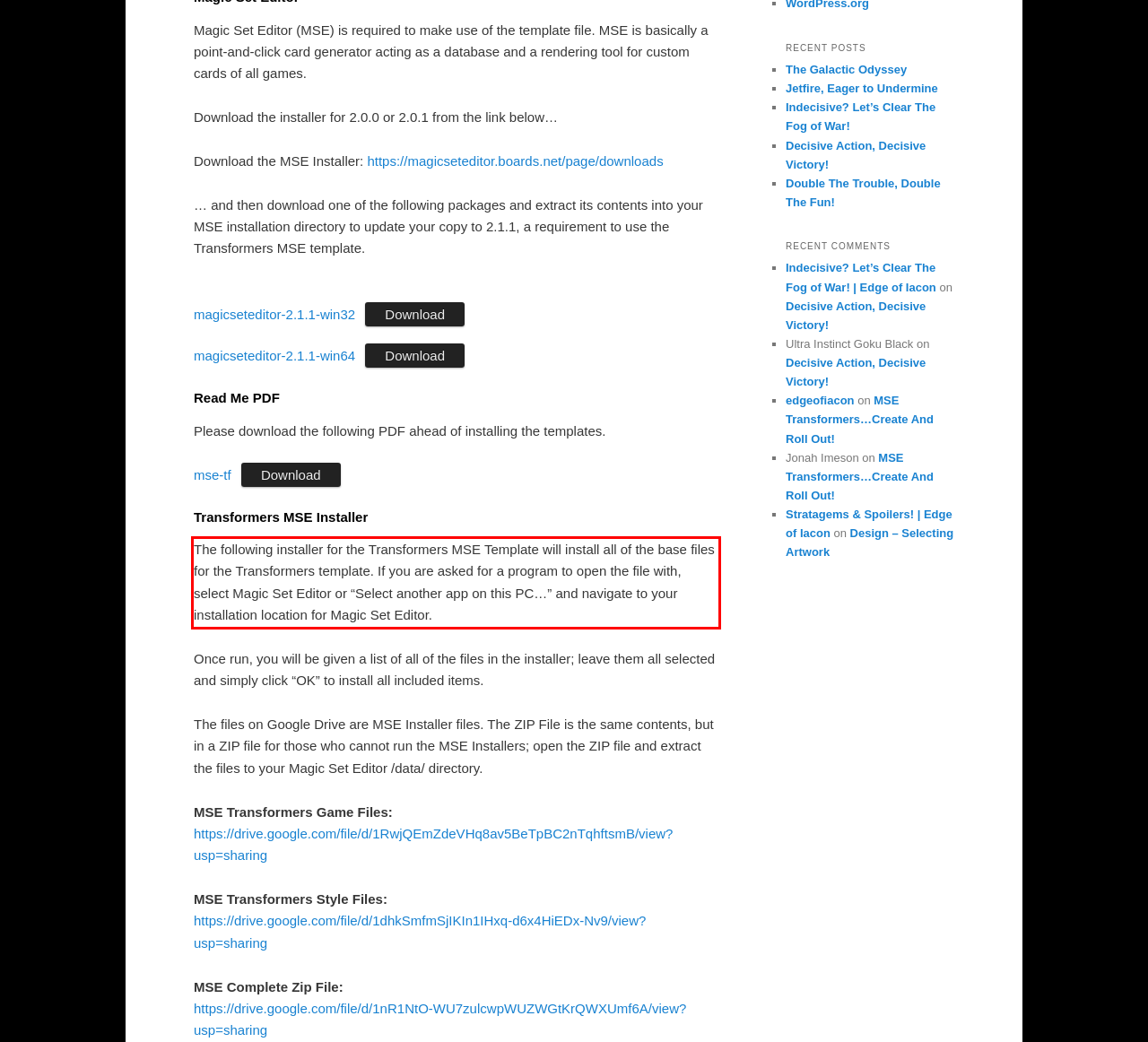There is a UI element on the webpage screenshot marked by a red bounding box. Extract and generate the text content from within this red box.

The following installer for the Transformers MSE Template will install all of the base files for the Transformers template. If you are asked for a program to open the file with, select Magic Set Editor or “Select another app on this PC…” and navigate to your installation location for Magic Set Editor.